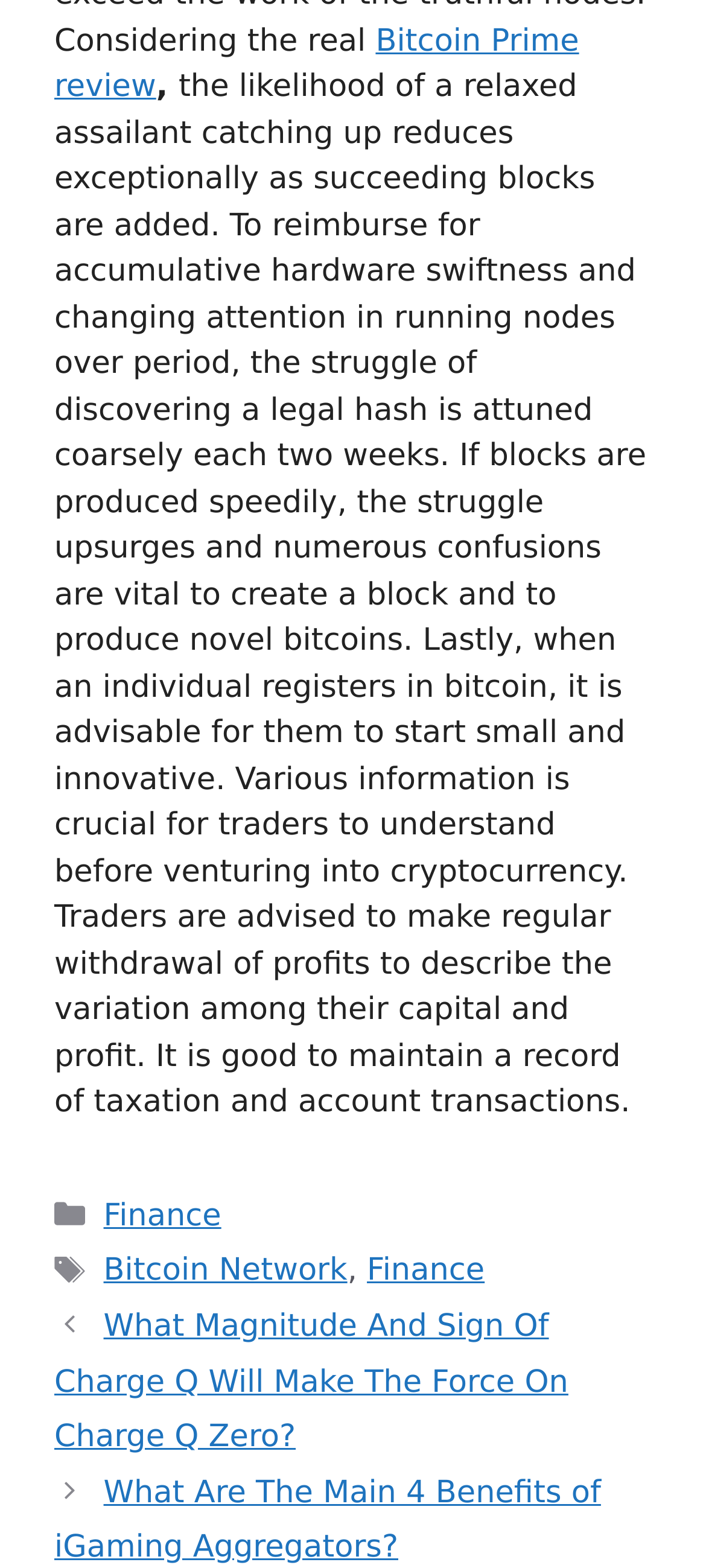Provide the bounding box coordinates for the UI element that is described by this text: "Bitcoin Network". The coordinates should be in the form of four float numbers between 0 and 1: [left, top, right, bottom].

[0.147, 0.799, 0.492, 0.822]